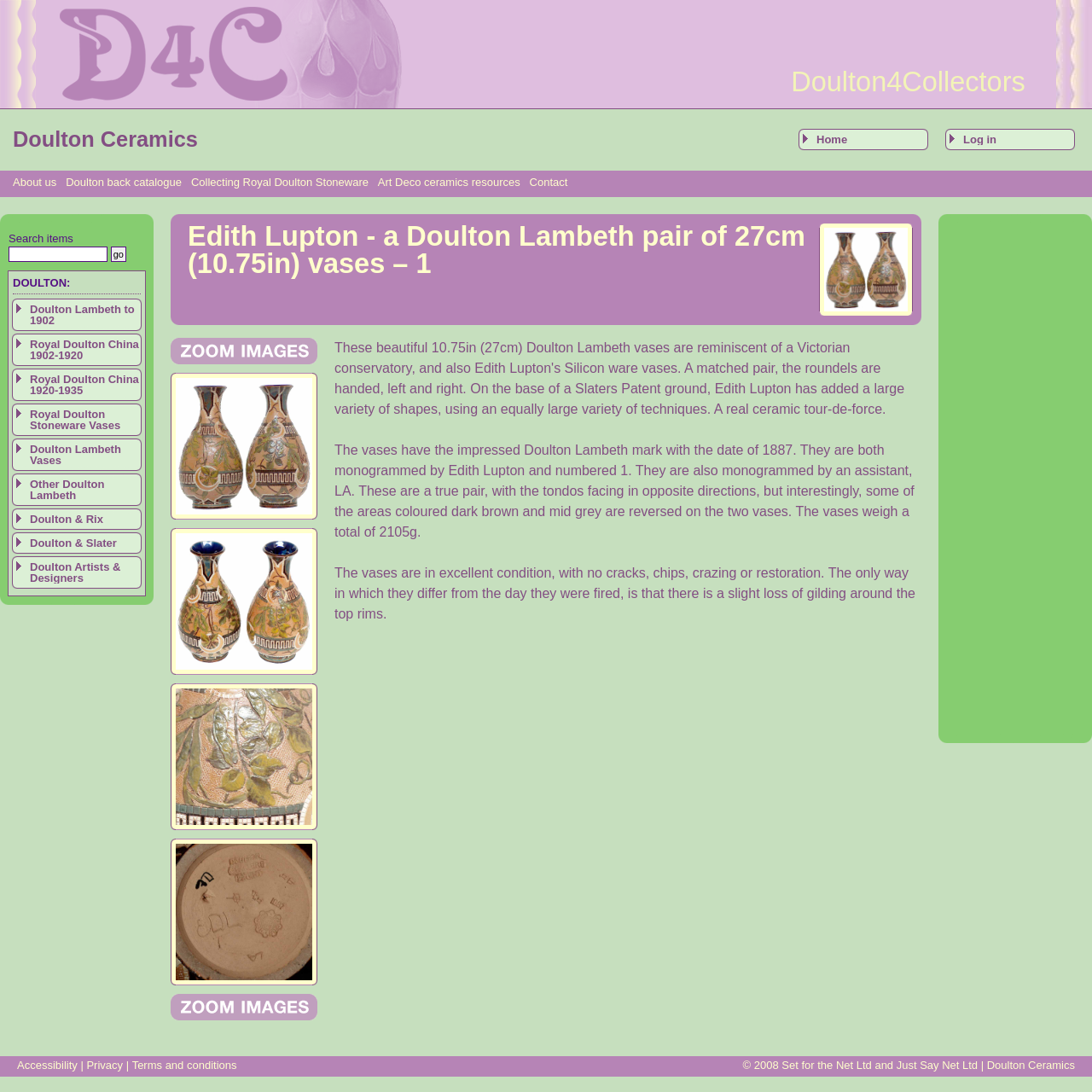Please specify the bounding box coordinates of the area that should be clicked to accomplish the following instruction: "Click the 'Contact' link". The coordinates should consist of four float numbers between 0 and 1, i.e., [left, top, right, bottom].

[0.485, 0.161, 0.52, 0.173]